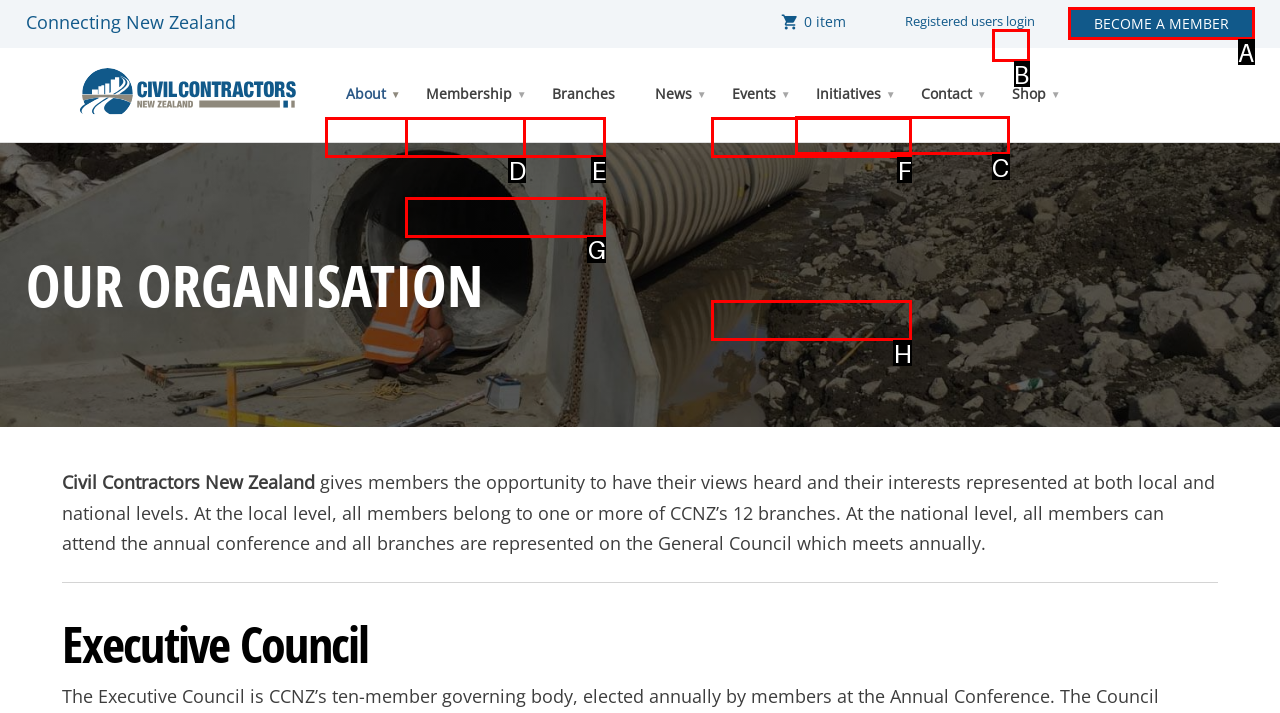Select the HTML element that needs to be clicked to carry out the task: Click Become a Member
Provide the letter of the correct option.

A